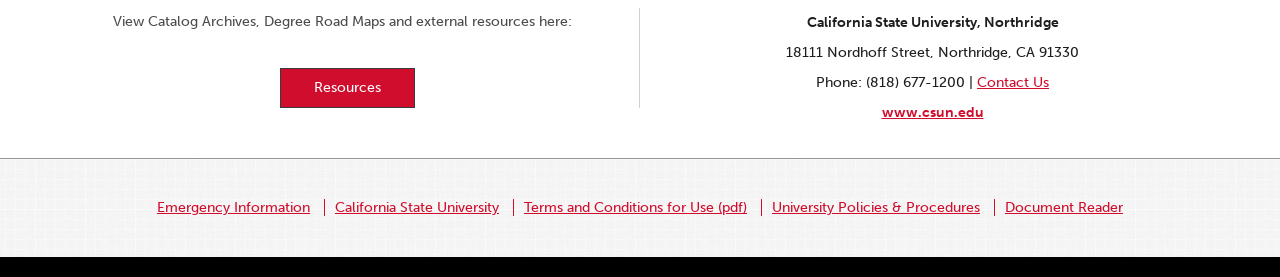Please identify the bounding box coordinates of the area that needs to be clicked to follow this instruction: "Visit the university website".

[0.689, 0.376, 0.768, 0.437]